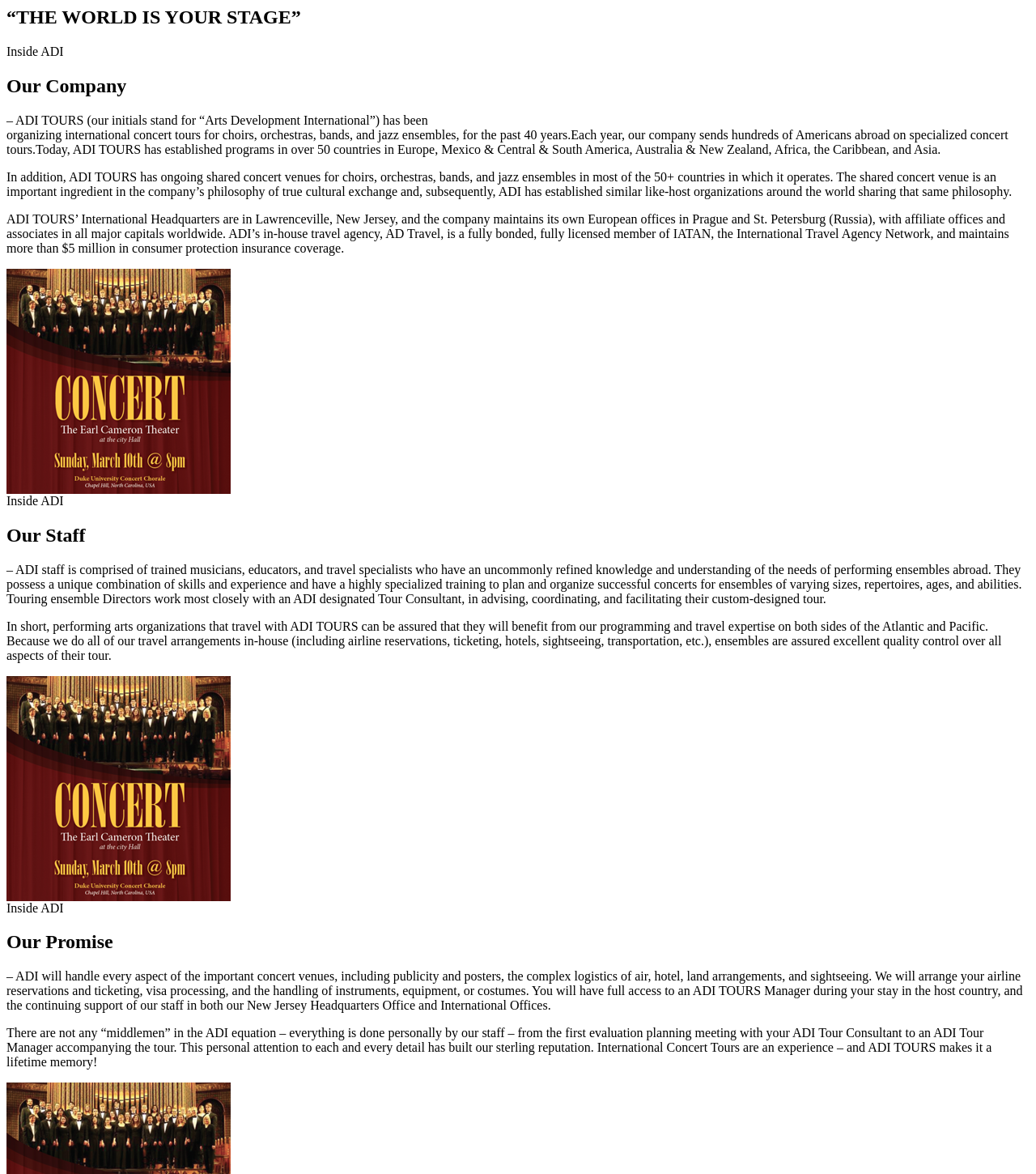Using the information in the image, give a comprehensive answer to the question: 
What is the company's name?

I found the company's name by reading the text '– ADI TOURS (our initials stand for “Arts Development International”) has been' which indicates that ADI TOURS is the company's name.